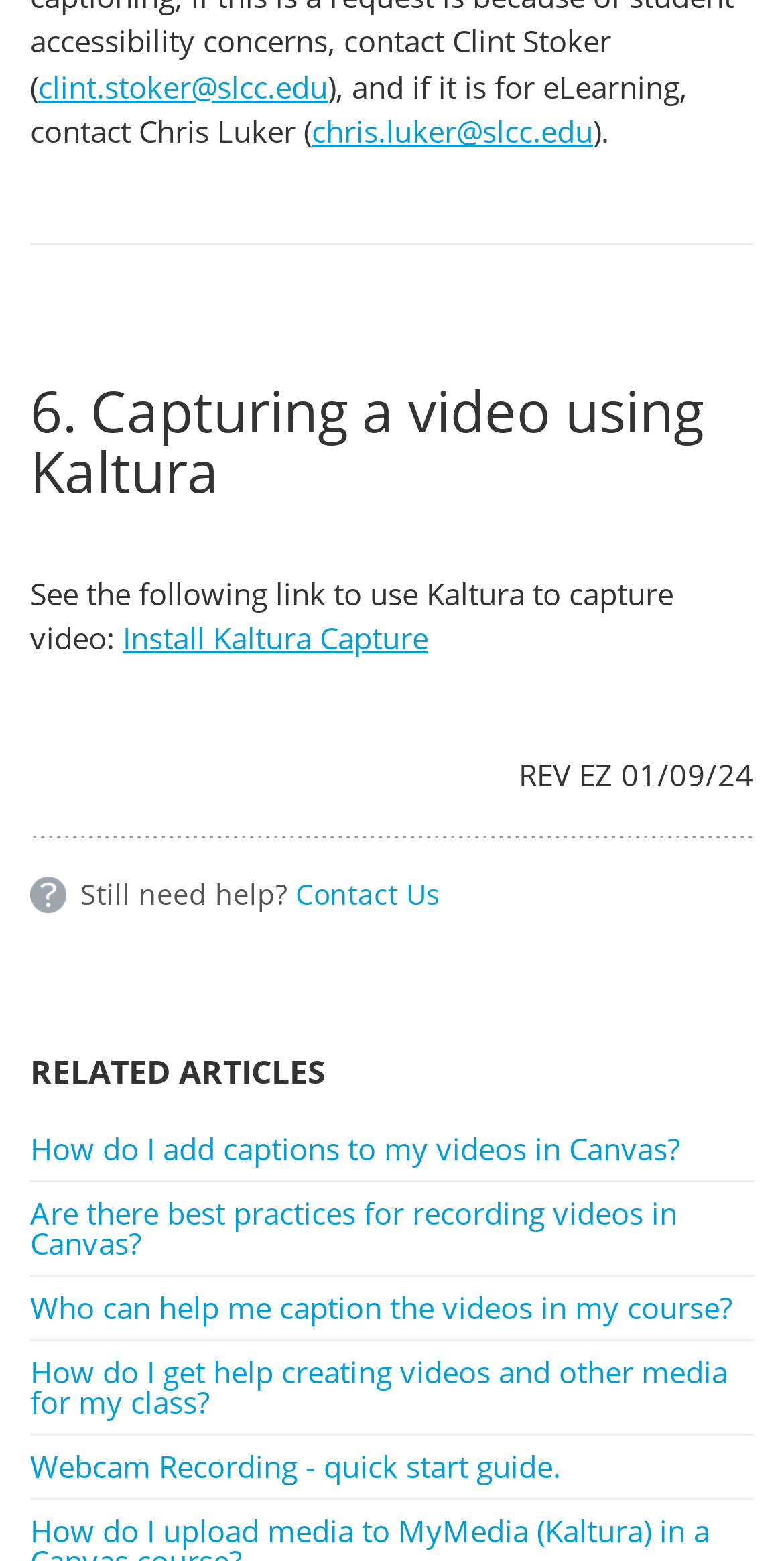Answer this question using a single word or a brief phrase:
What is the contact option for further help?

Contact Us